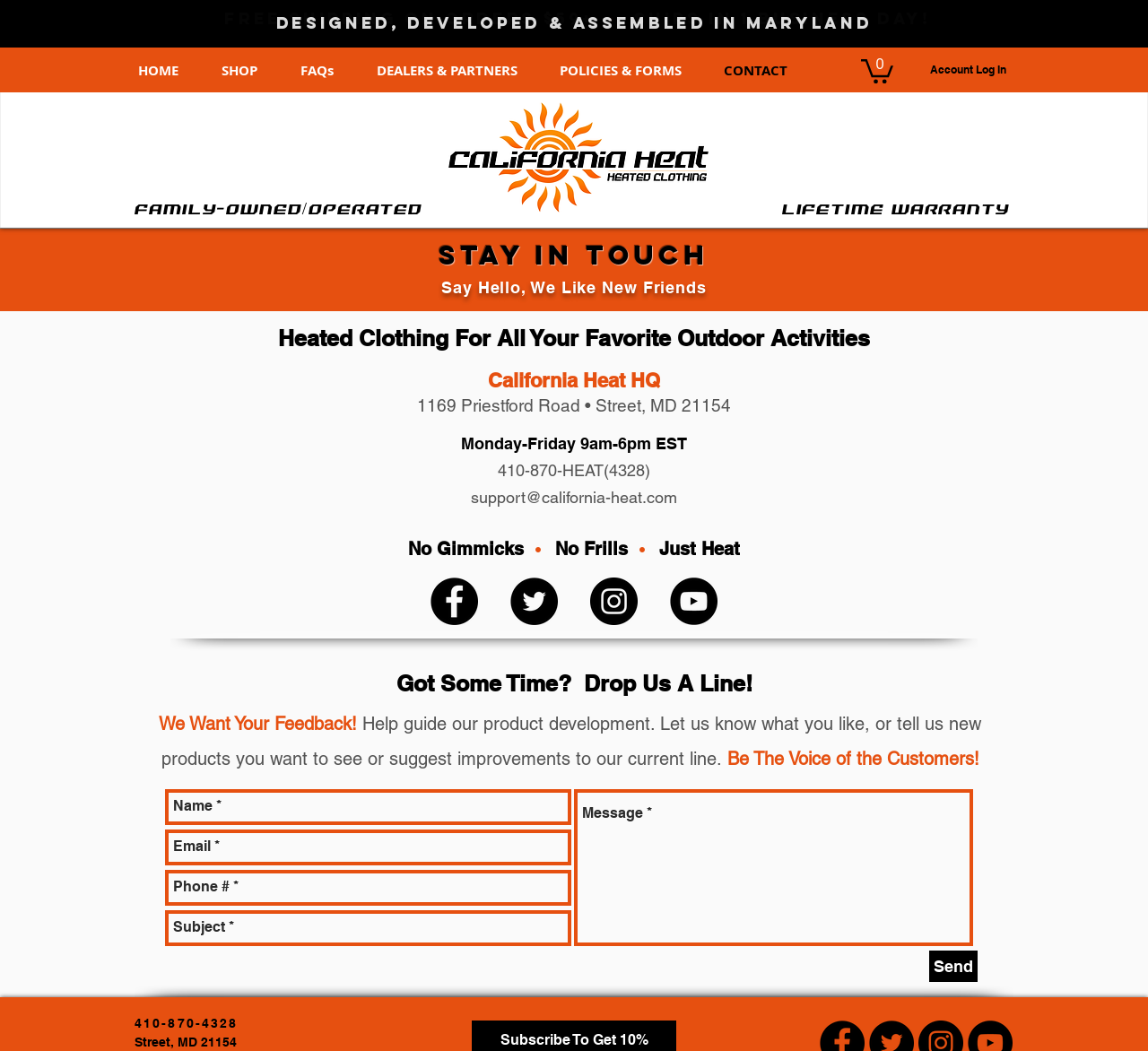Identify the bounding box coordinates of the area you need to click to perform the following instruction: "read terms and conditions".

None